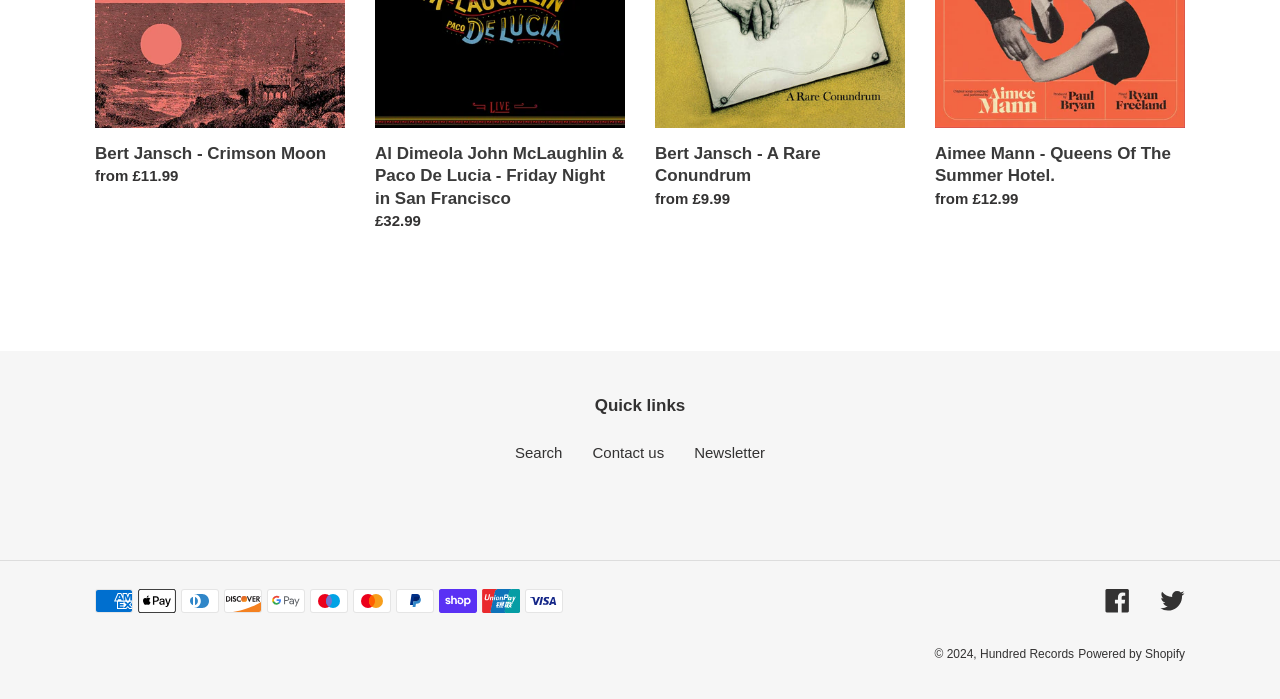How many quick links are there?
Analyze the image and deliver a detailed answer to the question.

I found the StaticText 'Quick links' and the three links 'Search', 'Contact us', and 'Newsletter' below it, which I counted as the quick links.